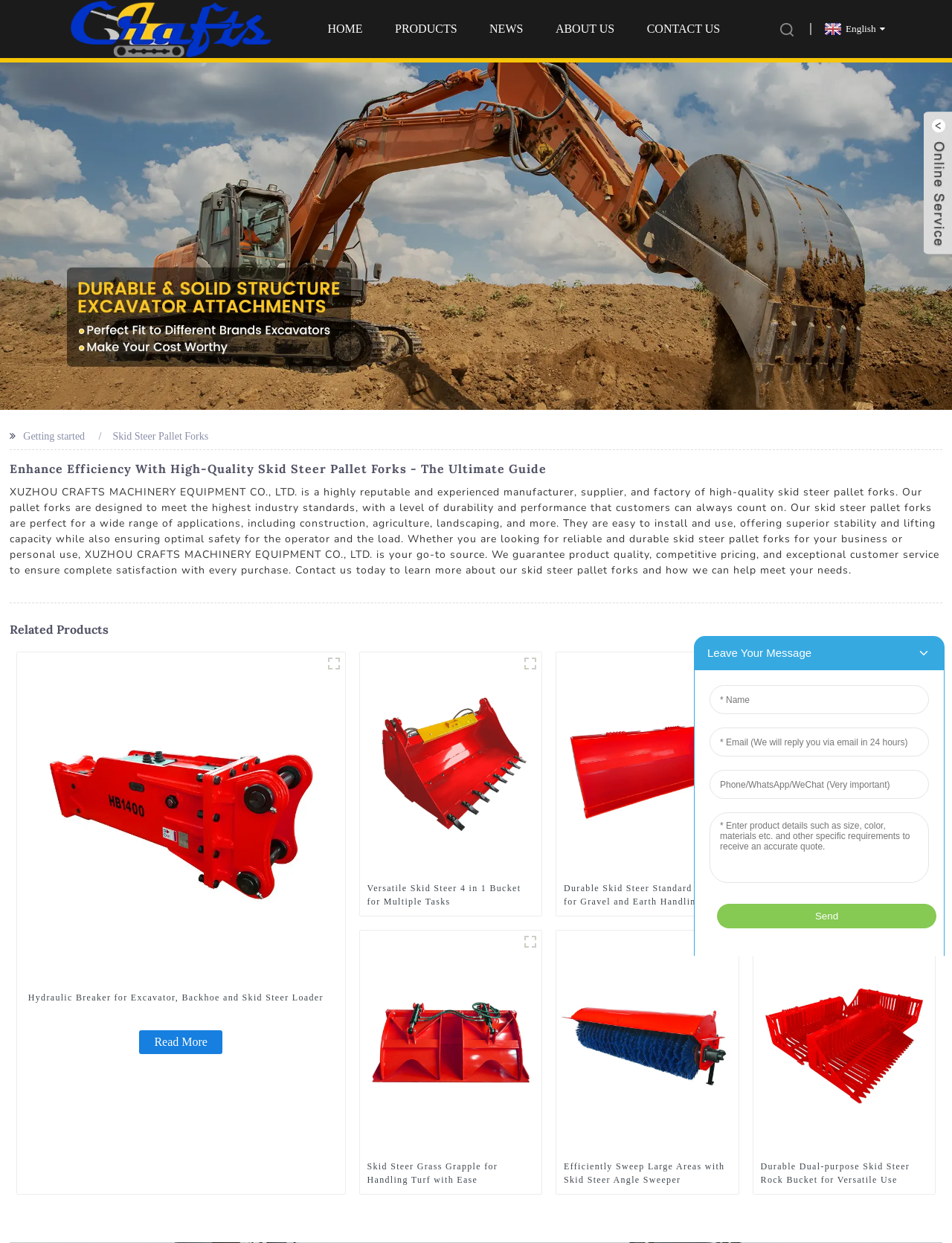Please specify the bounding box coordinates for the clickable region that will help you carry out the instruction: "View the logo".

[0.07, 0.018, 0.286, 0.027]